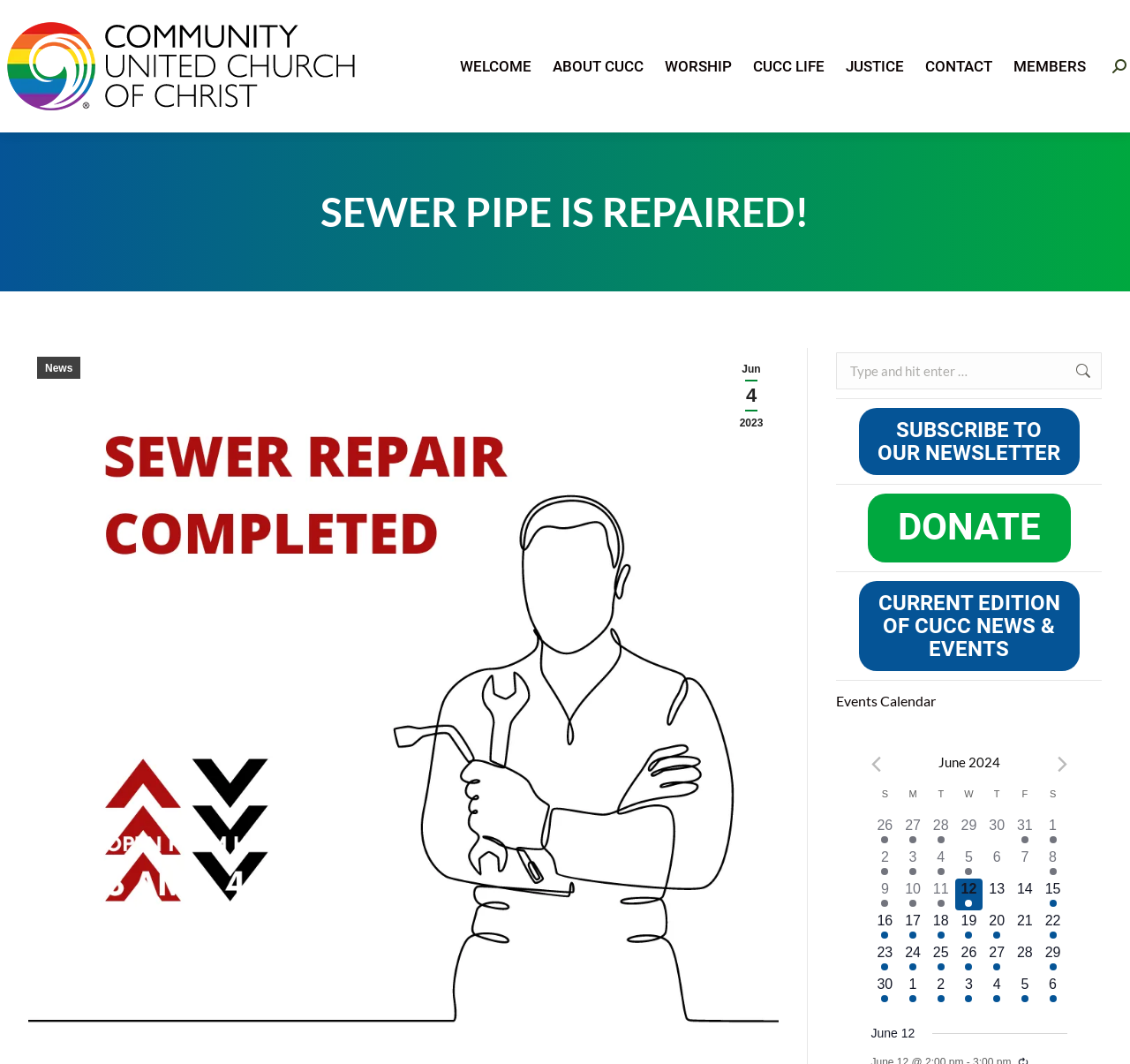Can you find and provide the title of the webpage?

SEWER PIPE IS REPAIRED!